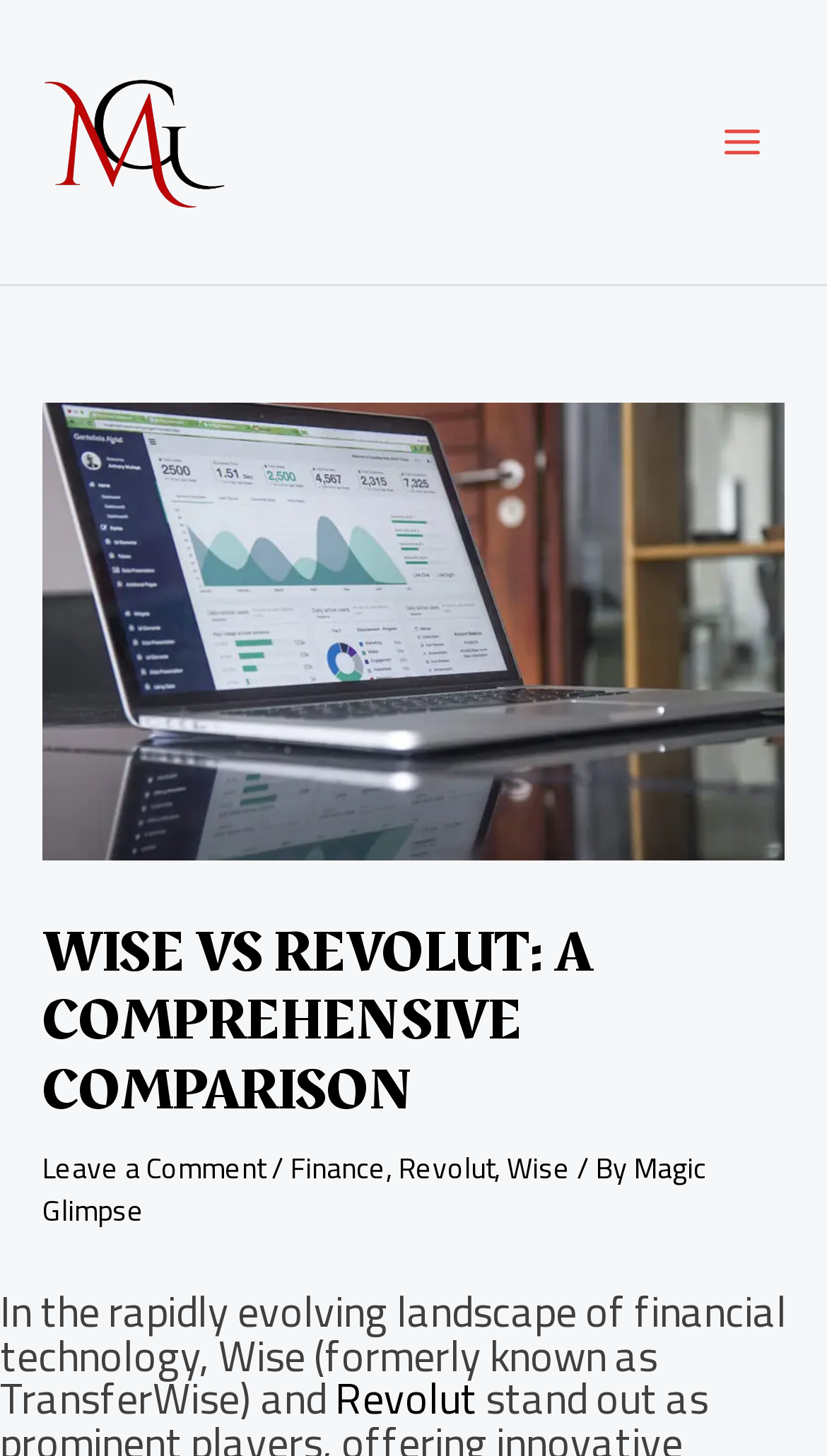Kindly determine the bounding box coordinates for the area that needs to be clicked to execute this instruction: "Open the main menu".

[0.845, 0.068, 0.949, 0.127]